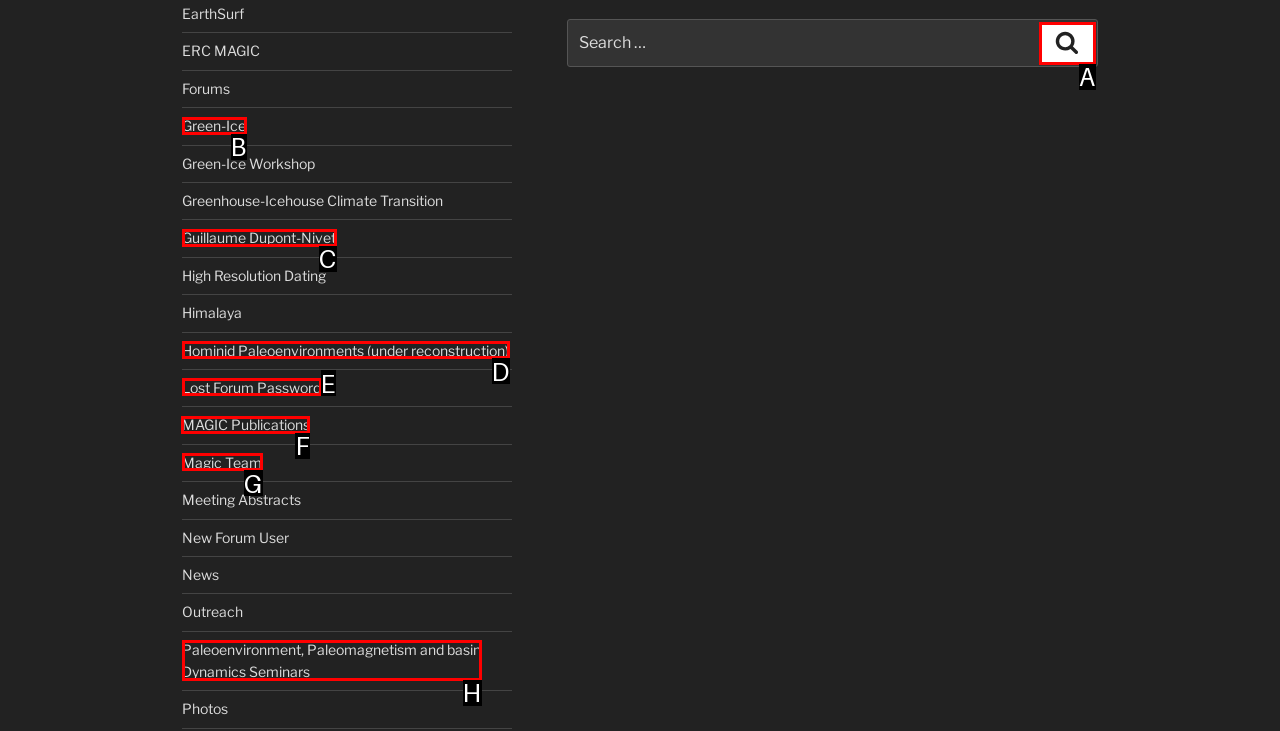Indicate which red-bounded element should be clicked to perform the task: View MAGIC Publications Answer with the letter of the correct option.

F